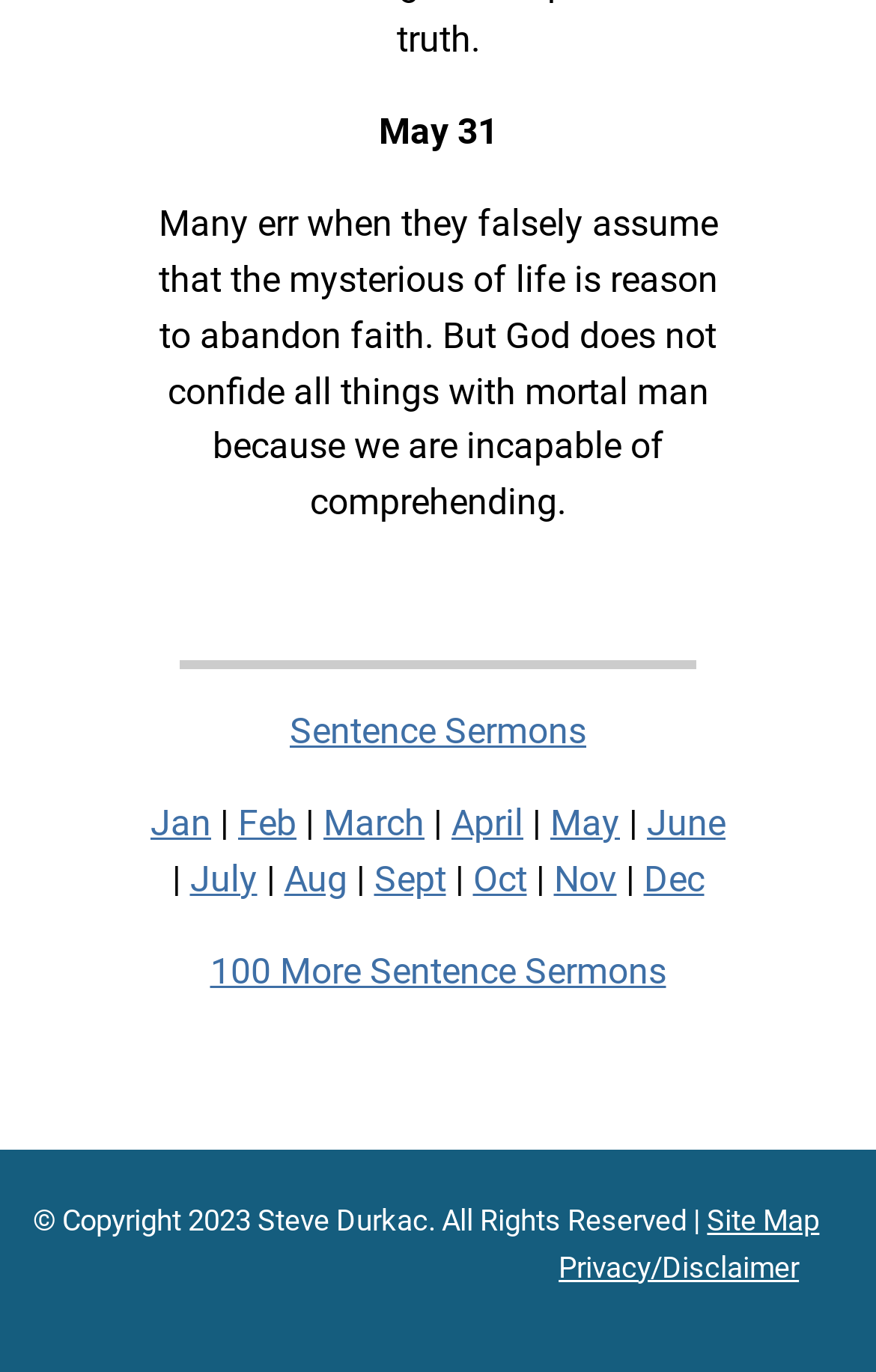Select the bounding box coordinates of the element I need to click to carry out the following instruction: "Check Site Map".

[0.807, 0.878, 0.935, 0.902]